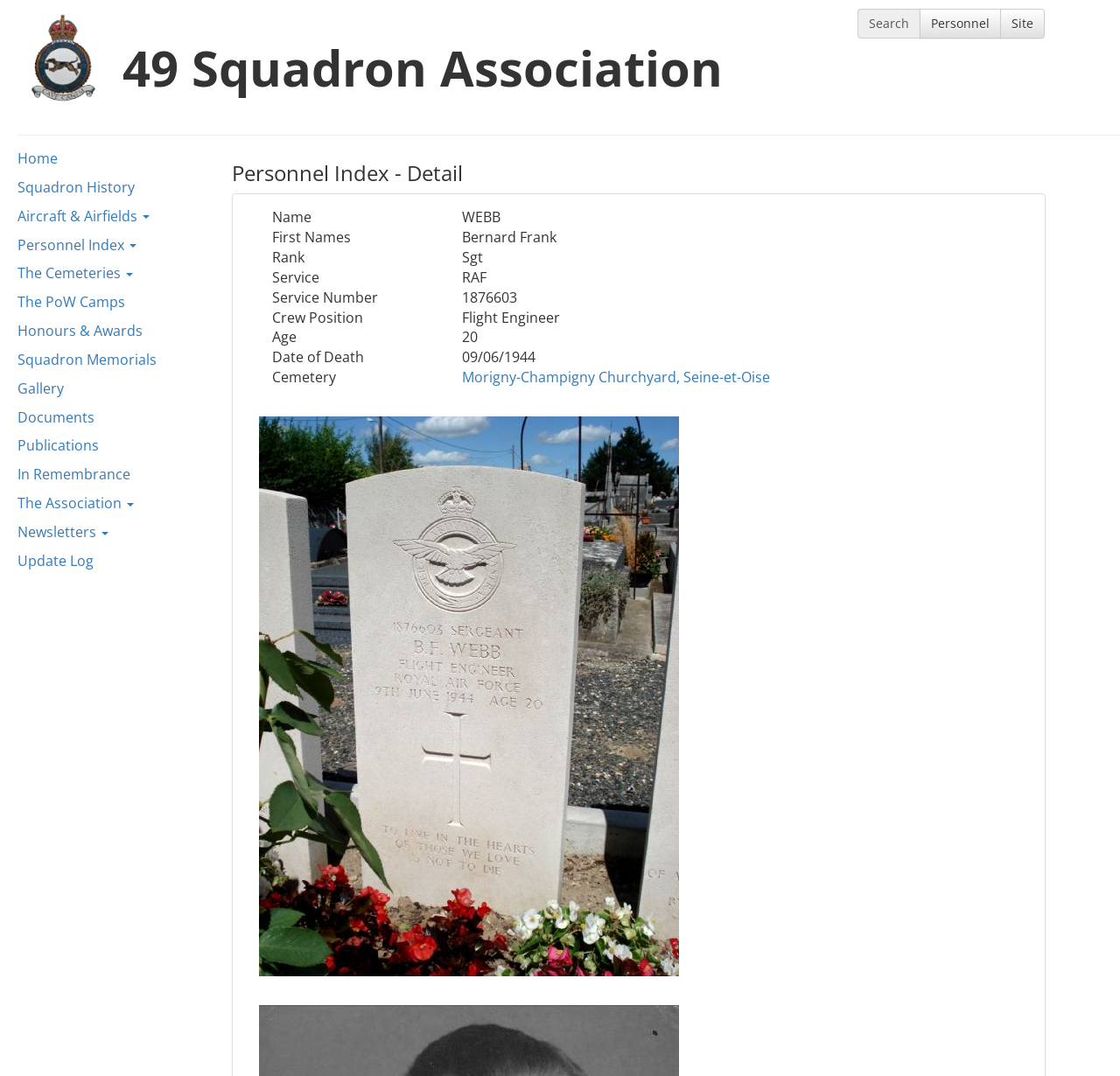Answer the question with a brief word or phrase:
What is the person's crew position?

Flight Engineer